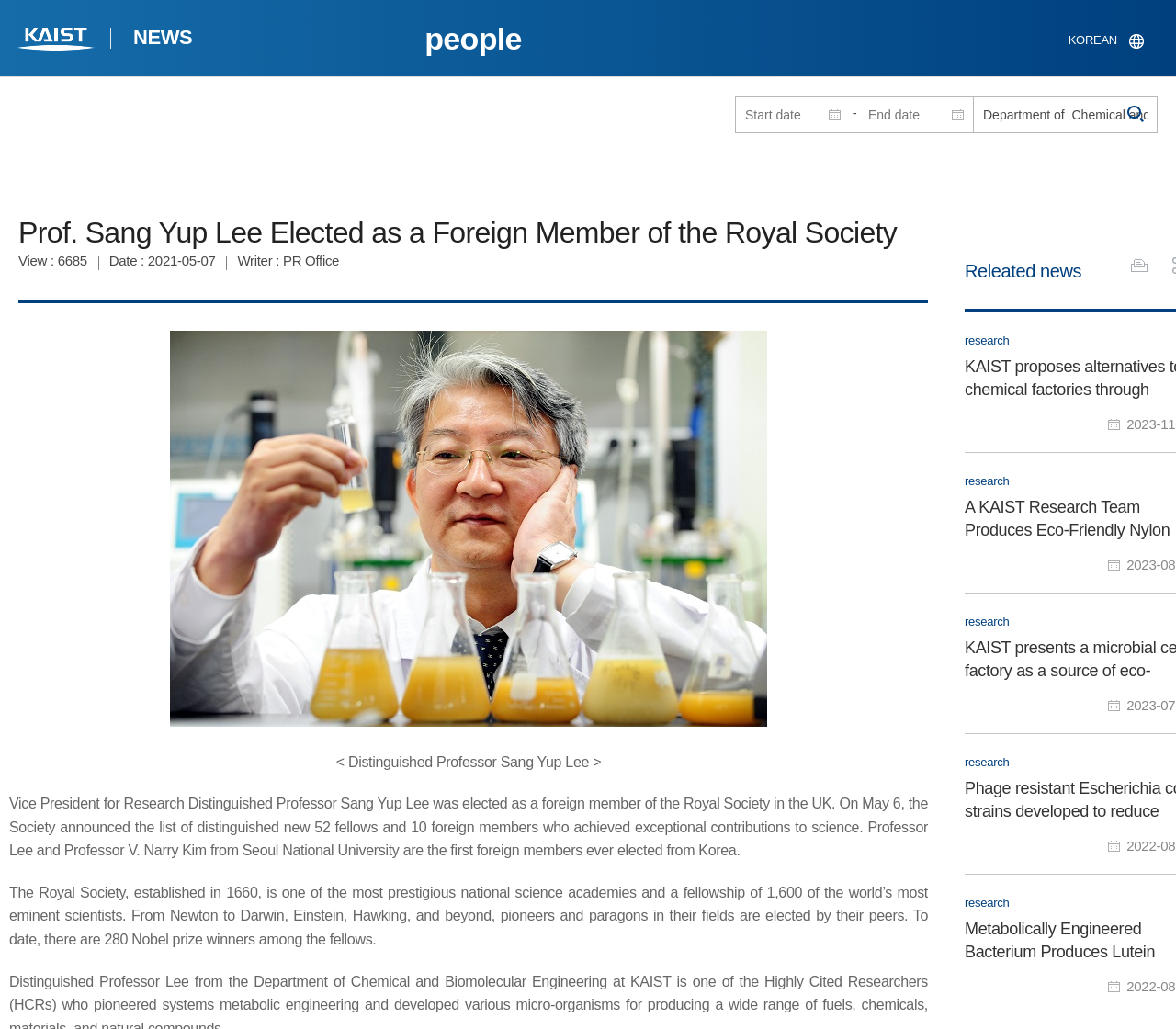Predict the bounding box coordinates of the UI element that matches this description: "name="list_e_date" placeholder="End date"". The coordinates should be in the format [left, top, right, bottom] with each value between 0 and 1.

[0.73, 0.095, 0.827, 0.129]